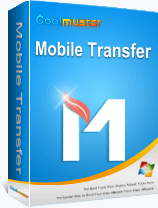What is the purpose of the software?
Provide a short answer using one word or a brief phrase based on the image.

Transferring data